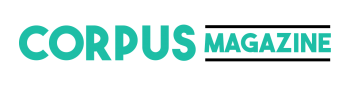Offer an in-depth description of the image shown.

The image features the logo of "Corpus Magazine," prominently displaying the magazine's name in a striking turquoise color. The design showcases a modern and clean aesthetic, with "CORPUS" written in bold uppercase letters and "MAGAZINE" in a lighter, slightly smaller font. This logo encapsulates the contemporary feel of the publication. Positioned at the top of the page, the emblem serves as a visual anchor for the website, inviting readers to explore a range of articles and topics featured within. The overall presentation reflects the magazine's focus on delivering engaging and diverse content.